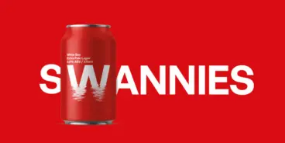Answer the question in one word or a short phrase:
What is the context of the visual?

Announcement for White Bay Swans